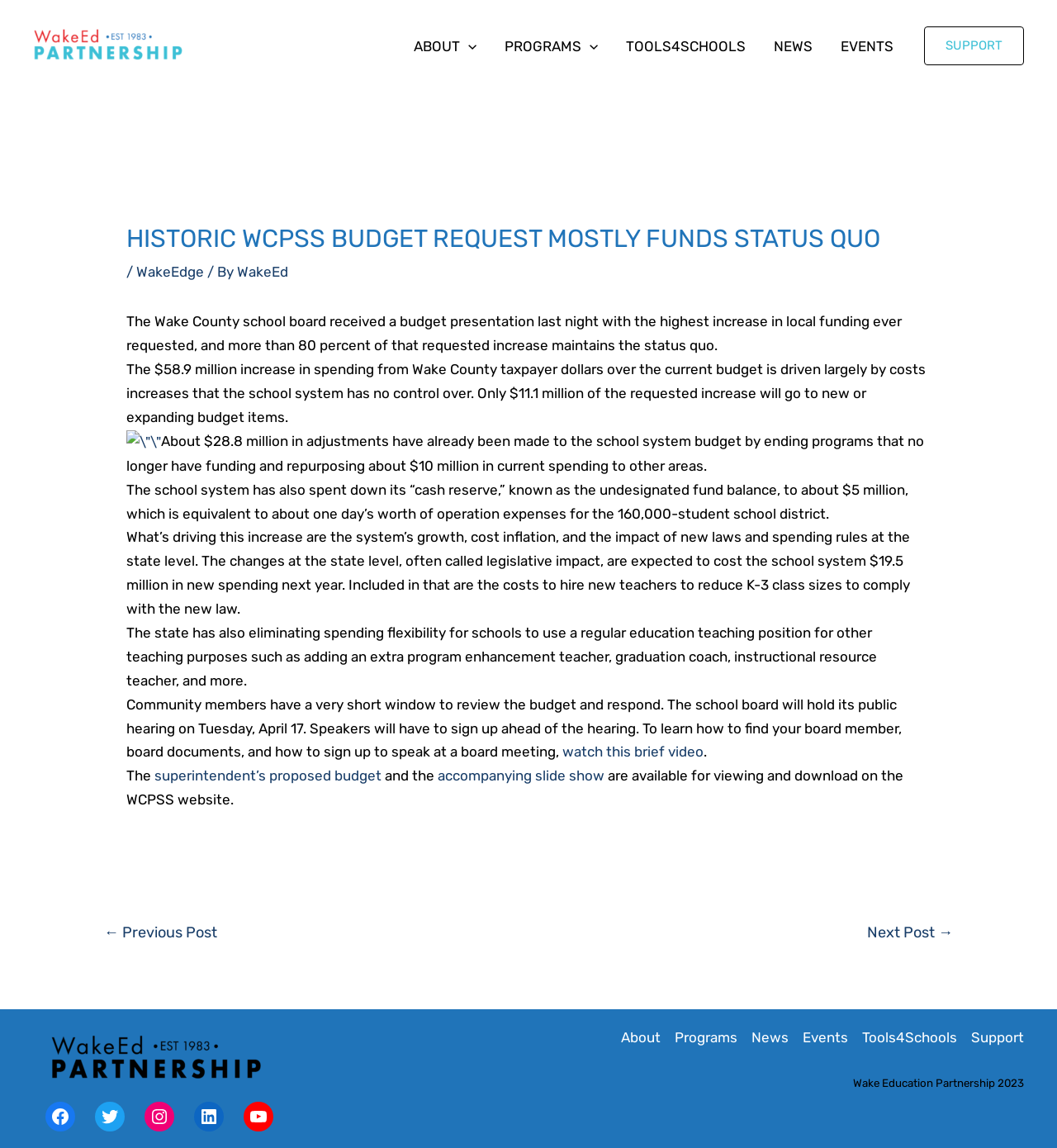Find the bounding box coordinates for the area you need to click to carry out the instruction: "Click on Facebook". The coordinates should be four float numbers between 0 and 1, indicated as [left, top, right, bottom].

[0.043, 0.96, 0.071, 0.986]